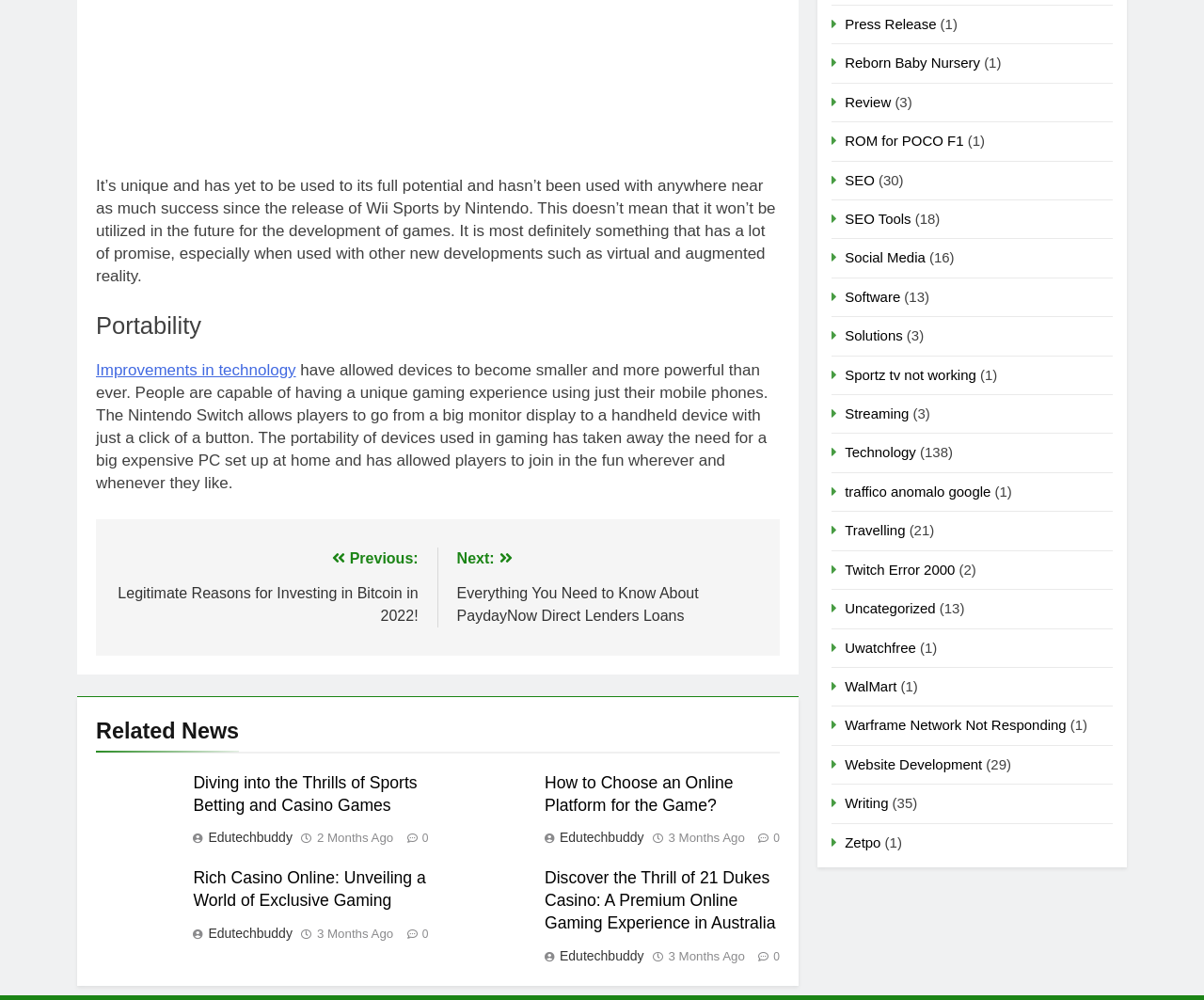How many months ago was the article 'Diving into the Thrills of Sports Betting and Casino Games' posted?
Based on the screenshot, provide a one-word or short-phrase response.

2